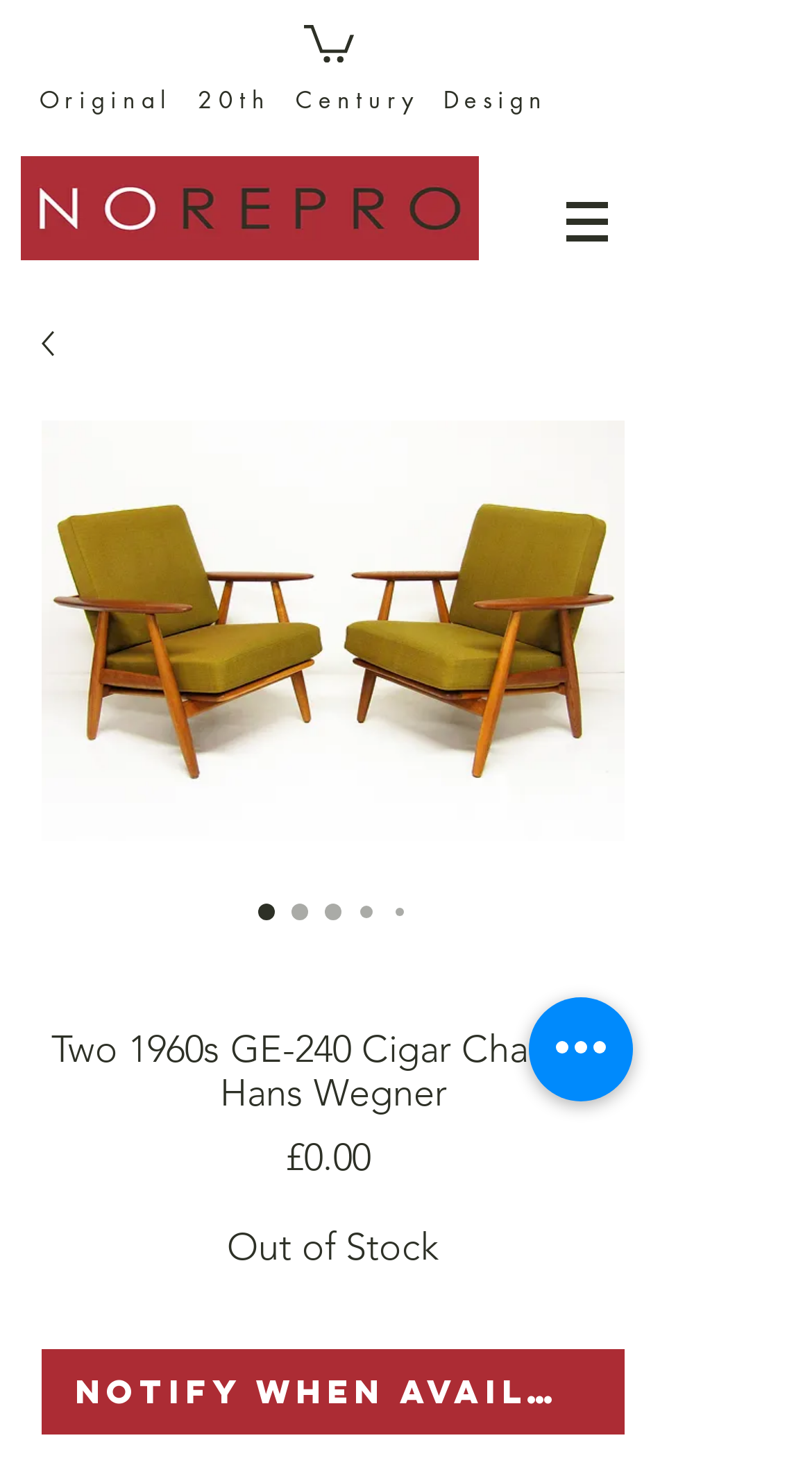Using the format (top-left x, top-left y, bottom-right x, bottom-right y), and given the element description, identify the bounding box coordinates within the screenshot: Notify When Available

[0.051, 0.911, 0.769, 0.968]